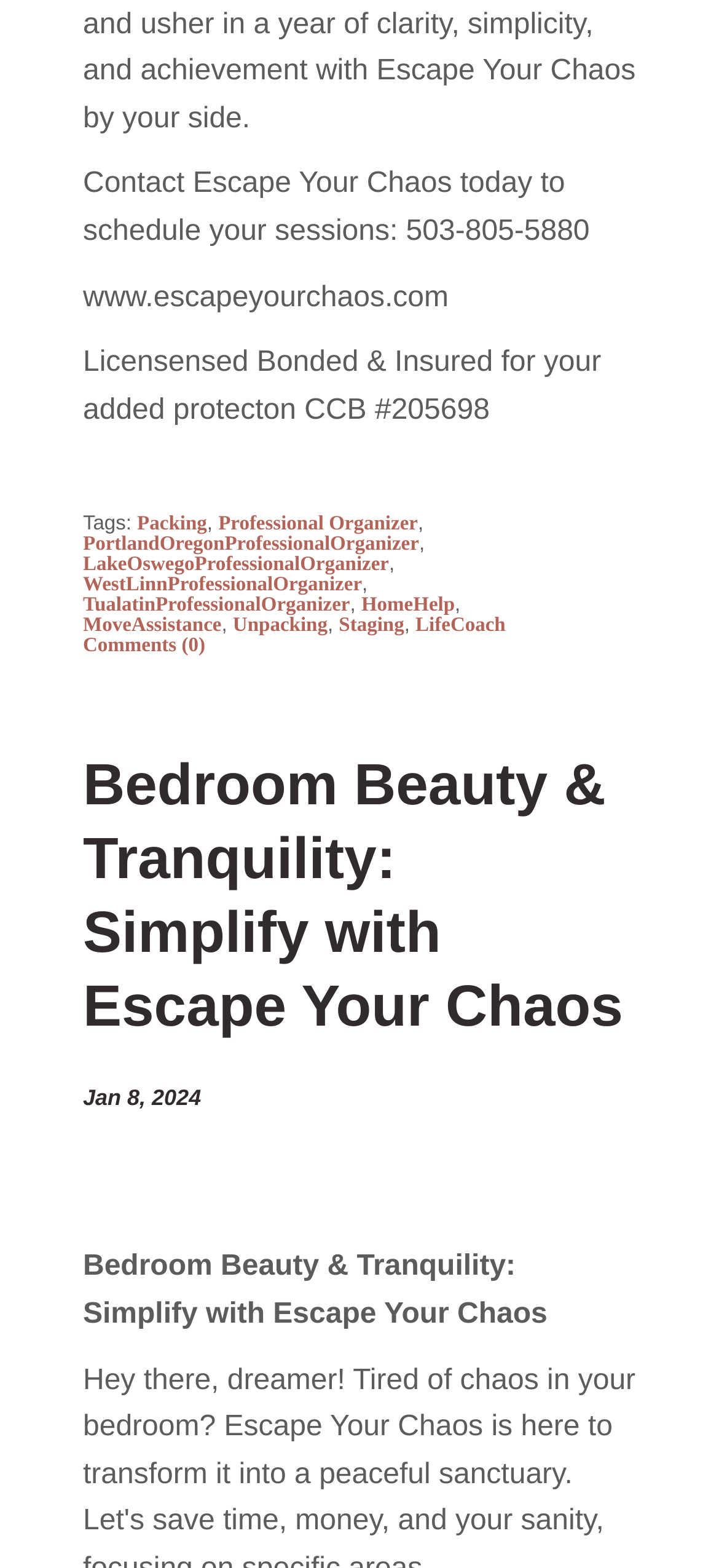Provide the bounding box coordinates in the format (top-left x, top-left y, bottom-right x, bottom-right y). All values are floating point numbers between 0 and 1. Determine the bounding box coordinate of the UI element described as: Professional Organizer

[0.304, 0.328, 0.581, 0.342]